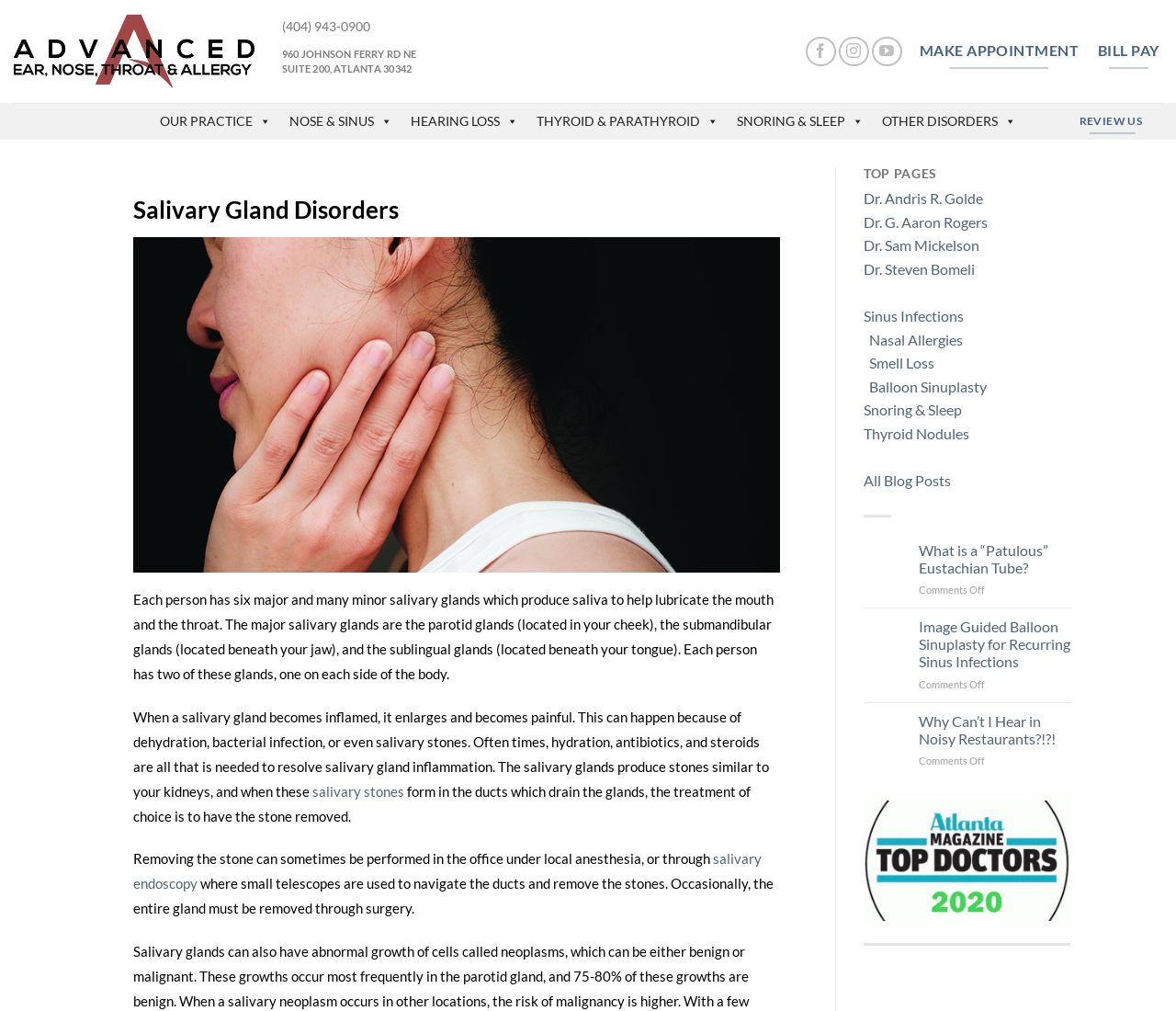What is the address of the clinic?
Using the visual information, answer the question in a single word or phrase.

960 JOHNSON FERRY RD NE SUITE 200, ATLANTA 30342